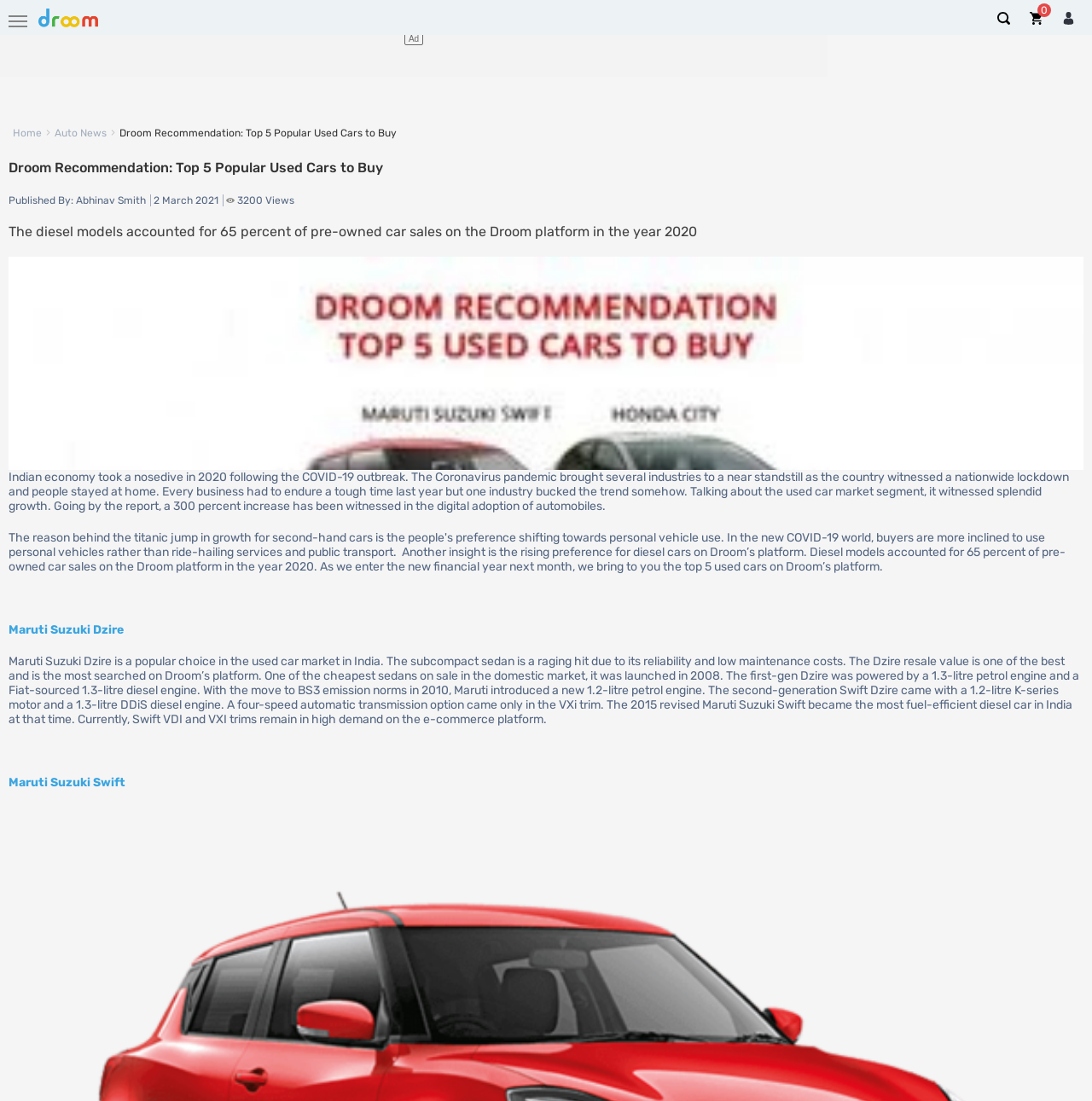Please mark the clickable region by giving the bounding box coordinates needed to complete this instruction: "Read the article on Massachusetts Lawyers Weekly".

None